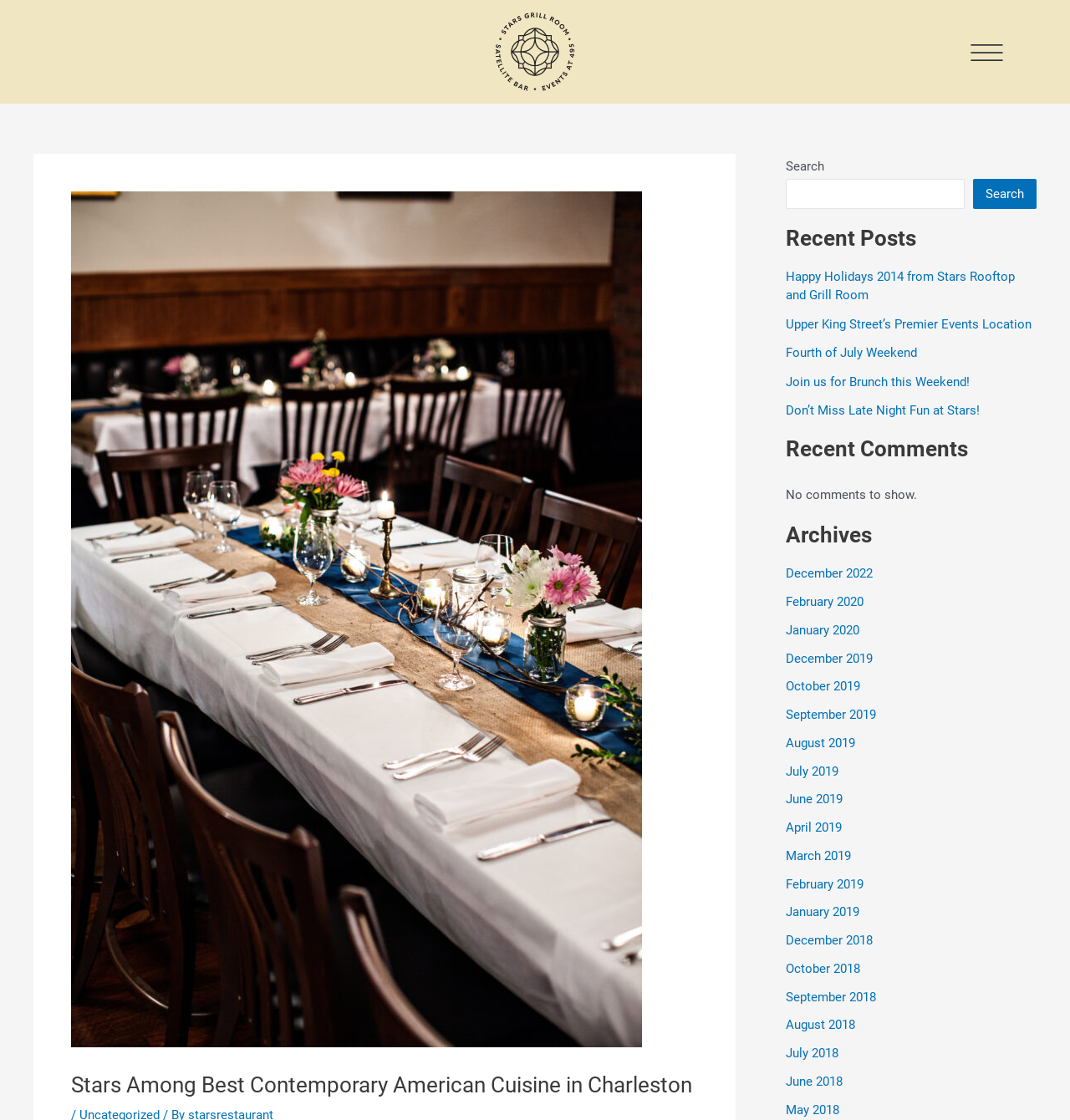What is the name of the restaurant?
Please ensure your answer is as detailed and informative as possible.

The name of the restaurant can be found in the root element 'Best Contemporary American Cuisine in Charleston | Stars' and also in the link 'Stars Grill Room'.